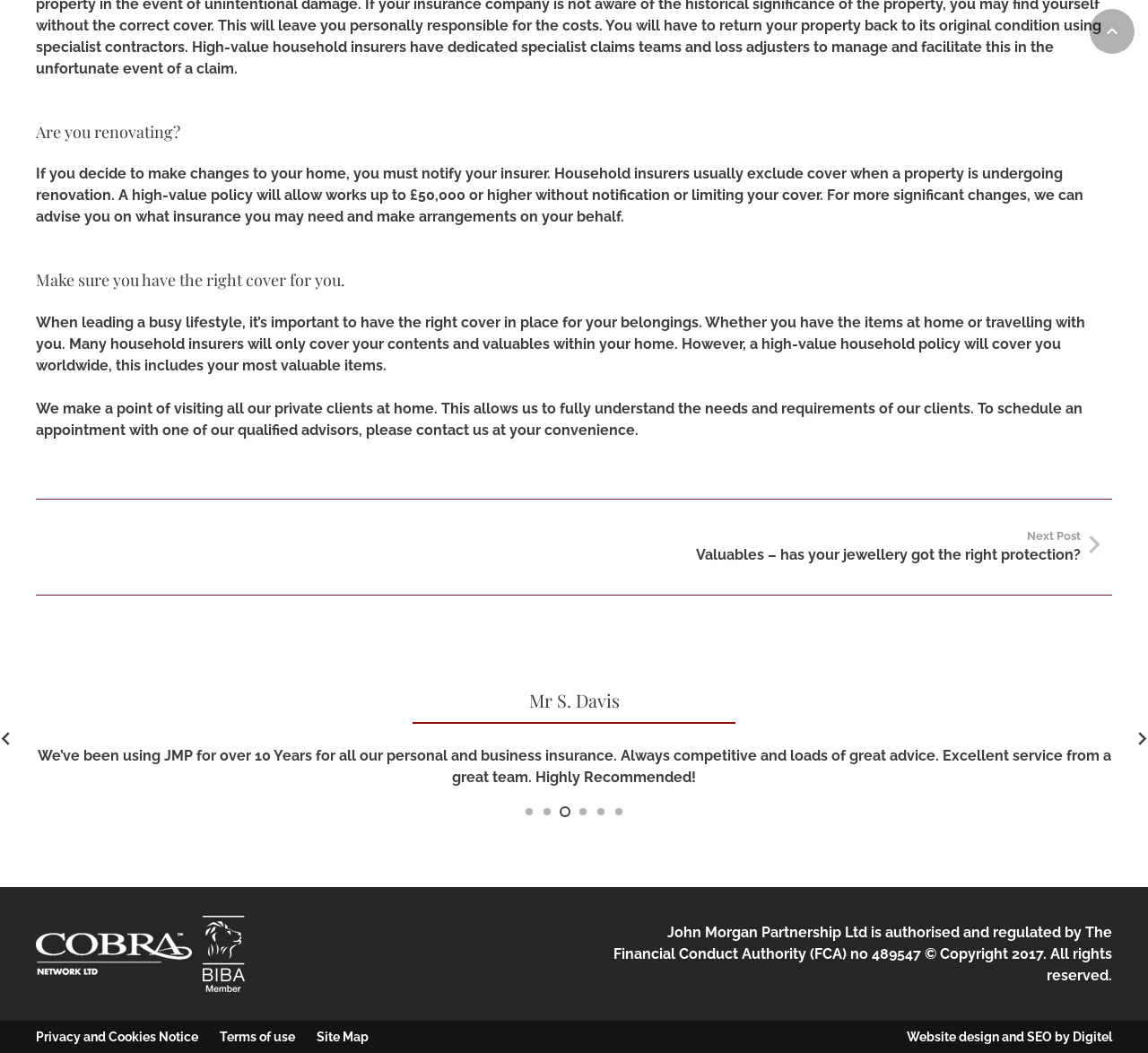Please determine the bounding box coordinates of the clickable area required to carry out the following instruction: "Click 'Back to top'". The coordinates must be four float numbers between 0 and 1, represented as [left, top, right, bottom].

[0.949, 0.009, 0.988, 0.051]